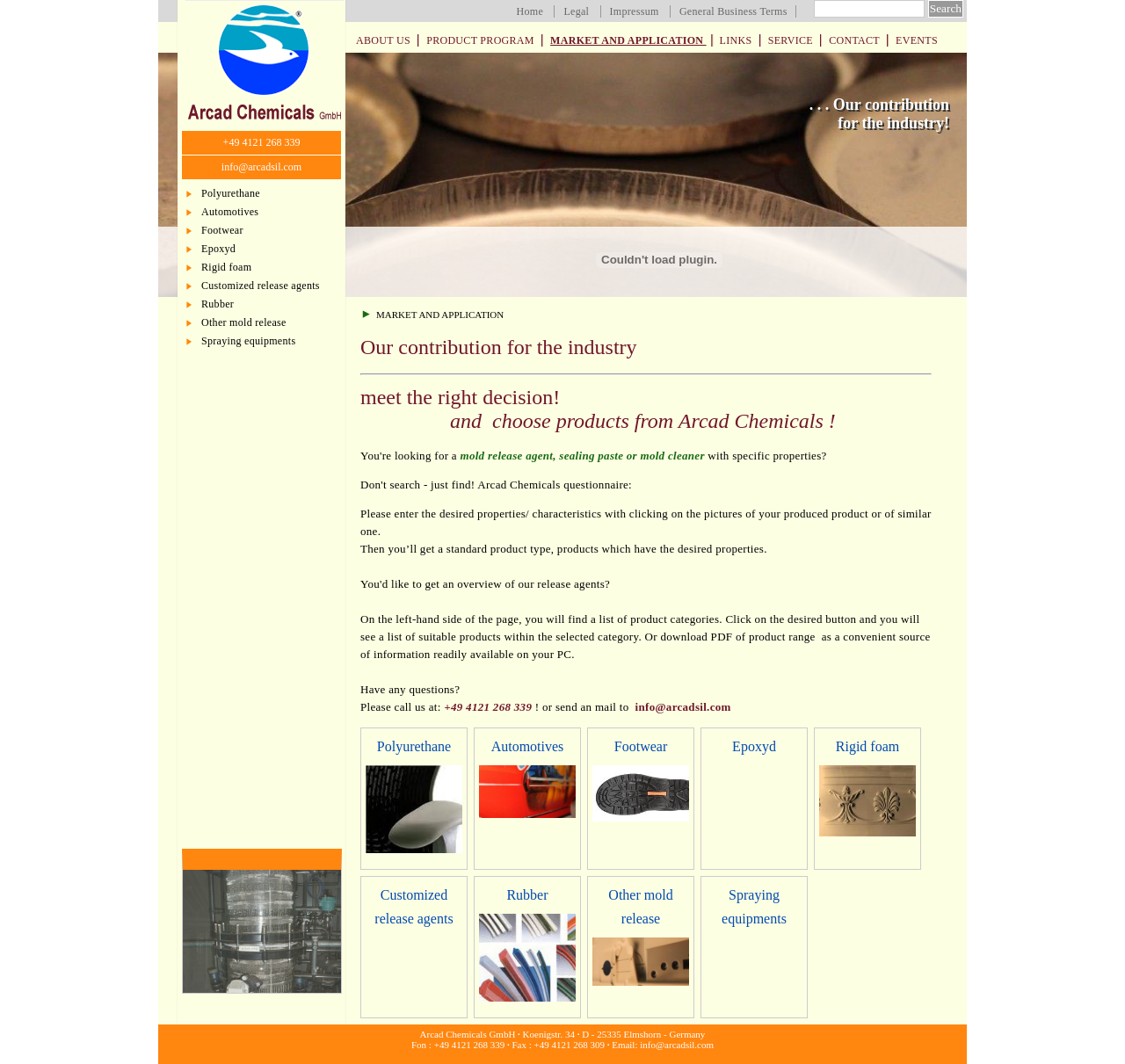Respond with a single word or phrase to the following question: What is the address of Arcad Chemicals?

Koenigstr. 34, D - 25335 Elmshorn - Germany